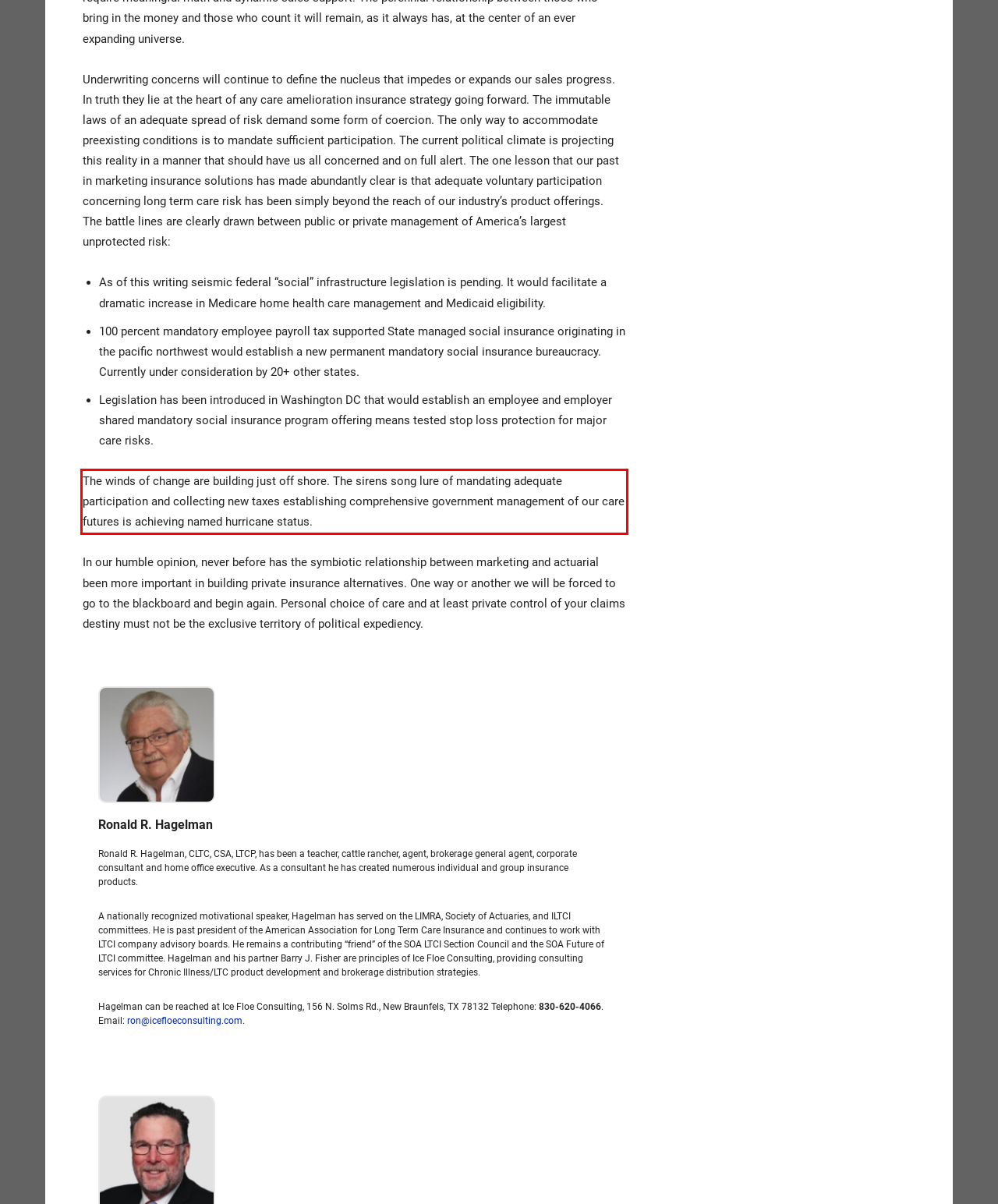Please identify and extract the text from the UI element that is surrounded by a red bounding box in the provided webpage screenshot.

The winds of change are building just off shore. The sirens song lure of mandating adequate participation and collecting new taxes establishing comprehensive government management of our care futures is achieving named hurricane status.